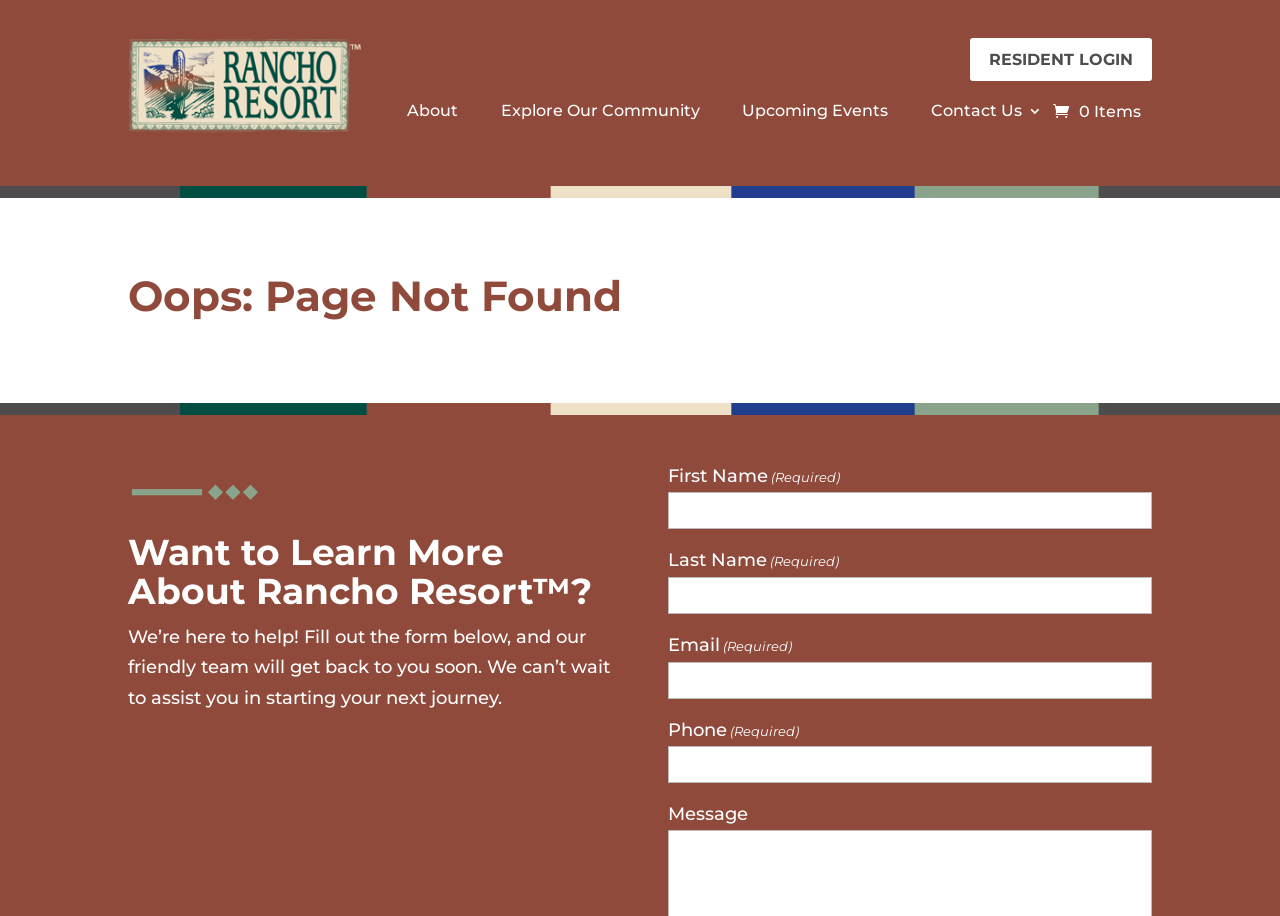Identify the bounding box coordinates of the region I need to click to complete this instruction: "Click the 'upcoming events' link".

[0.58, 0.114, 0.694, 0.138]